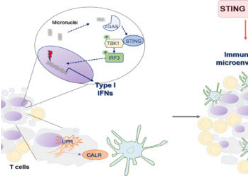What is the role of STING in the production of interferons?
Refer to the image and provide a one-word or short phrase answer.

Stimulator of Interferon Genes